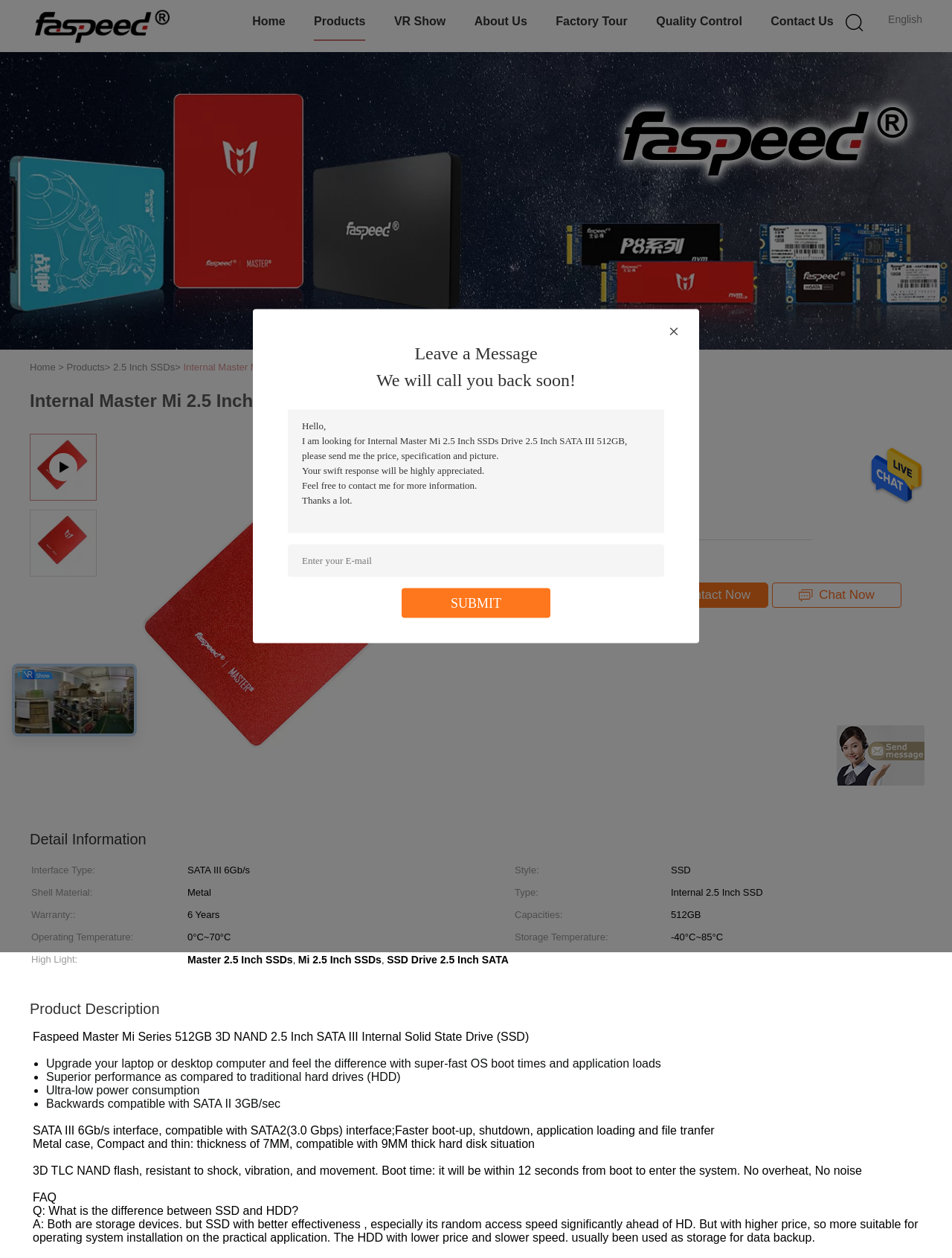What is the interface type of the product?
Respond with a short answer, either a single word or a phrase, based on the image.

SATA III 6Gb/s